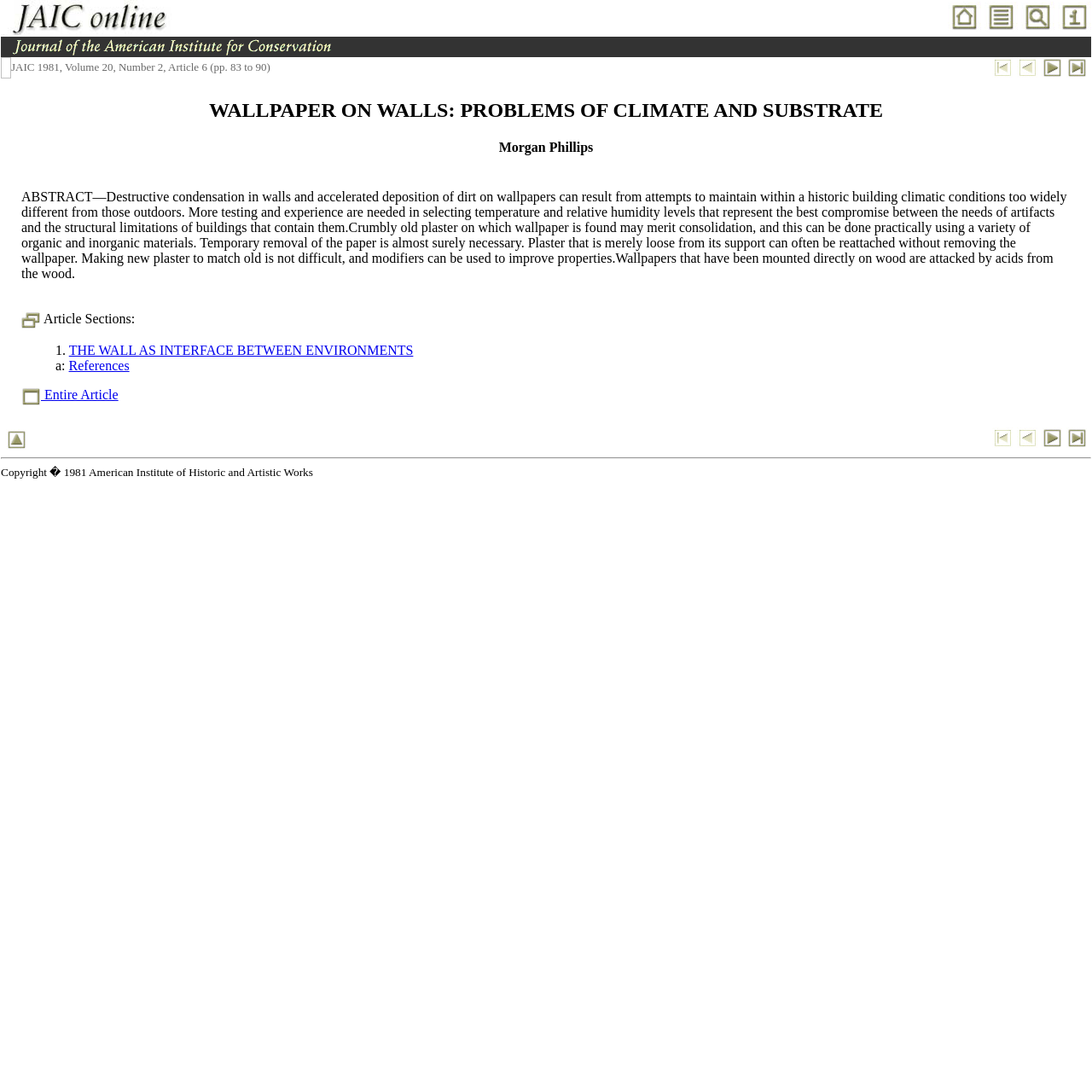Locate the bounding box coordinates of the clickable area needed to fulfill the instruction: "click the JAIC online image".

[0.001, 0.0, 0.164, 0.034]